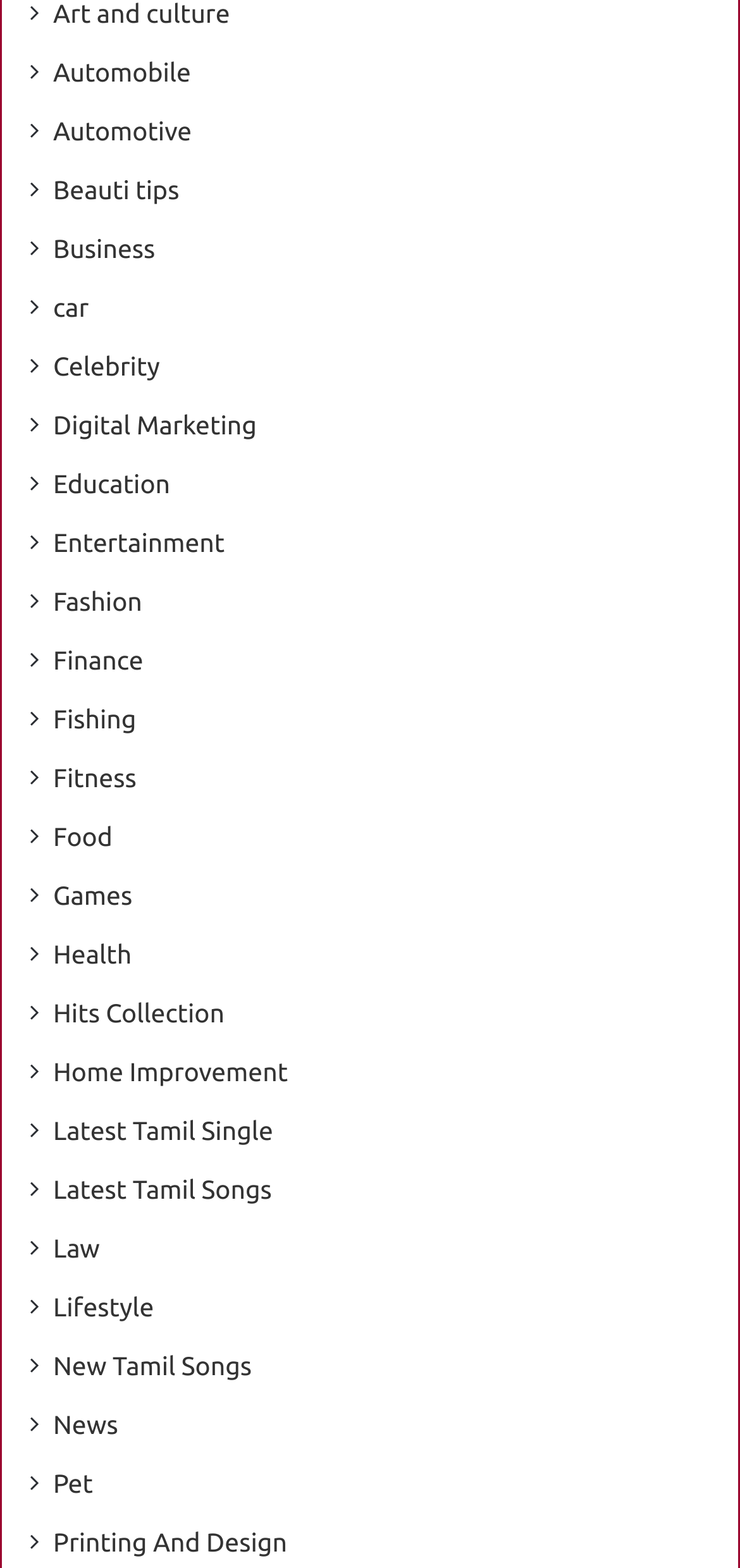Please find the bounding box coordinates of the element that needs to be clicked to perform the following instruction: "Click on Automobile". The bounding box coordinates should be four float numbers between 0 and 1, represented as [left, top, right, bottom].

[0.072, 0.034, 0.258, 0.06]